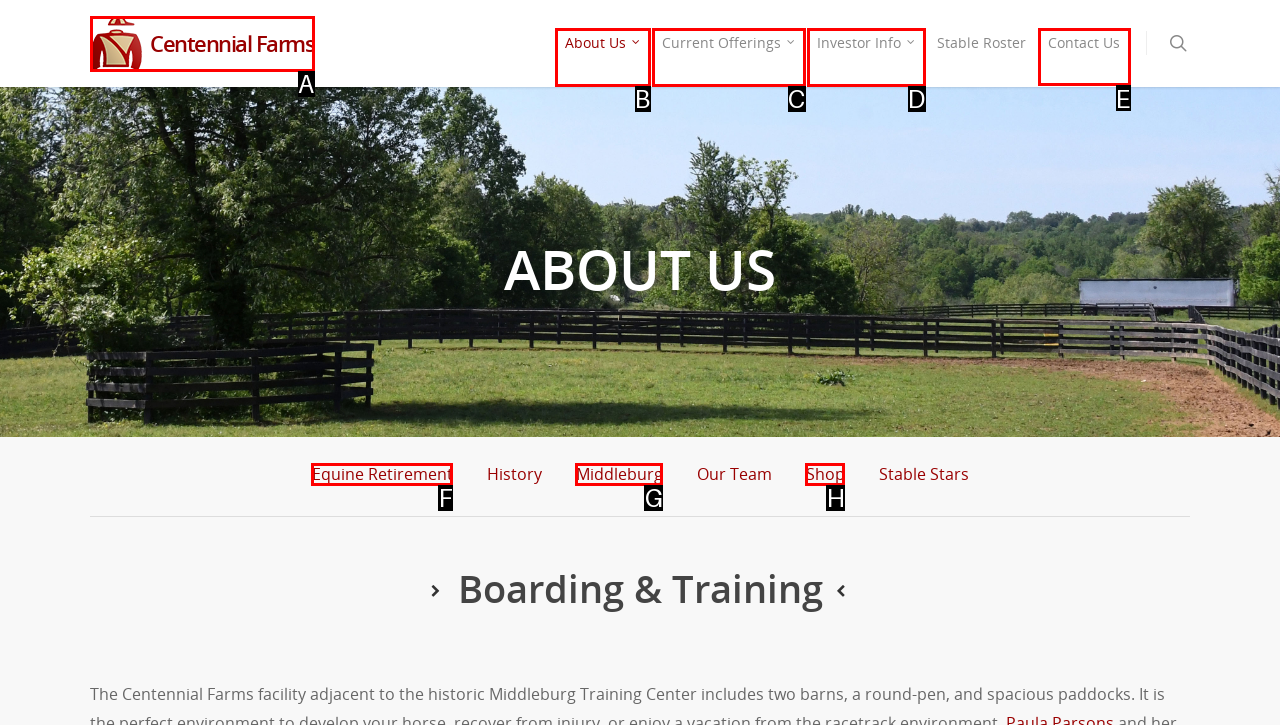Based on the description: Middleburg
Select the letter of the corresponding UI element from the choices provided.

G